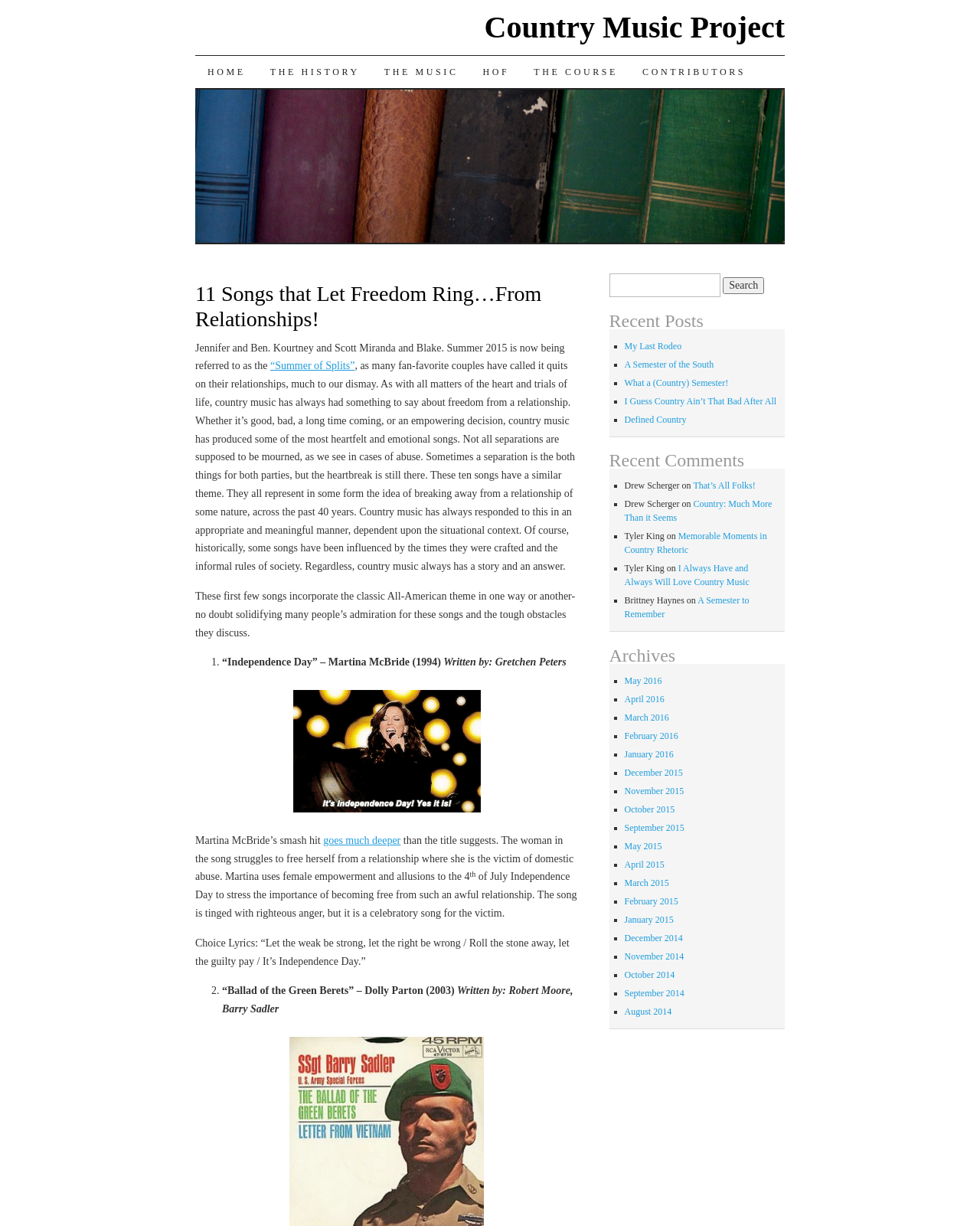Can you find the bounding box coordinates for the element that needs to be clicked to execute this instruction: "Click on the 'HOME' link"? The coordinates should be given as four float numbers between 0 and 1, i.e., [left, top, right, bottom].

[0.199, 0.046, 0.263, 0.072]